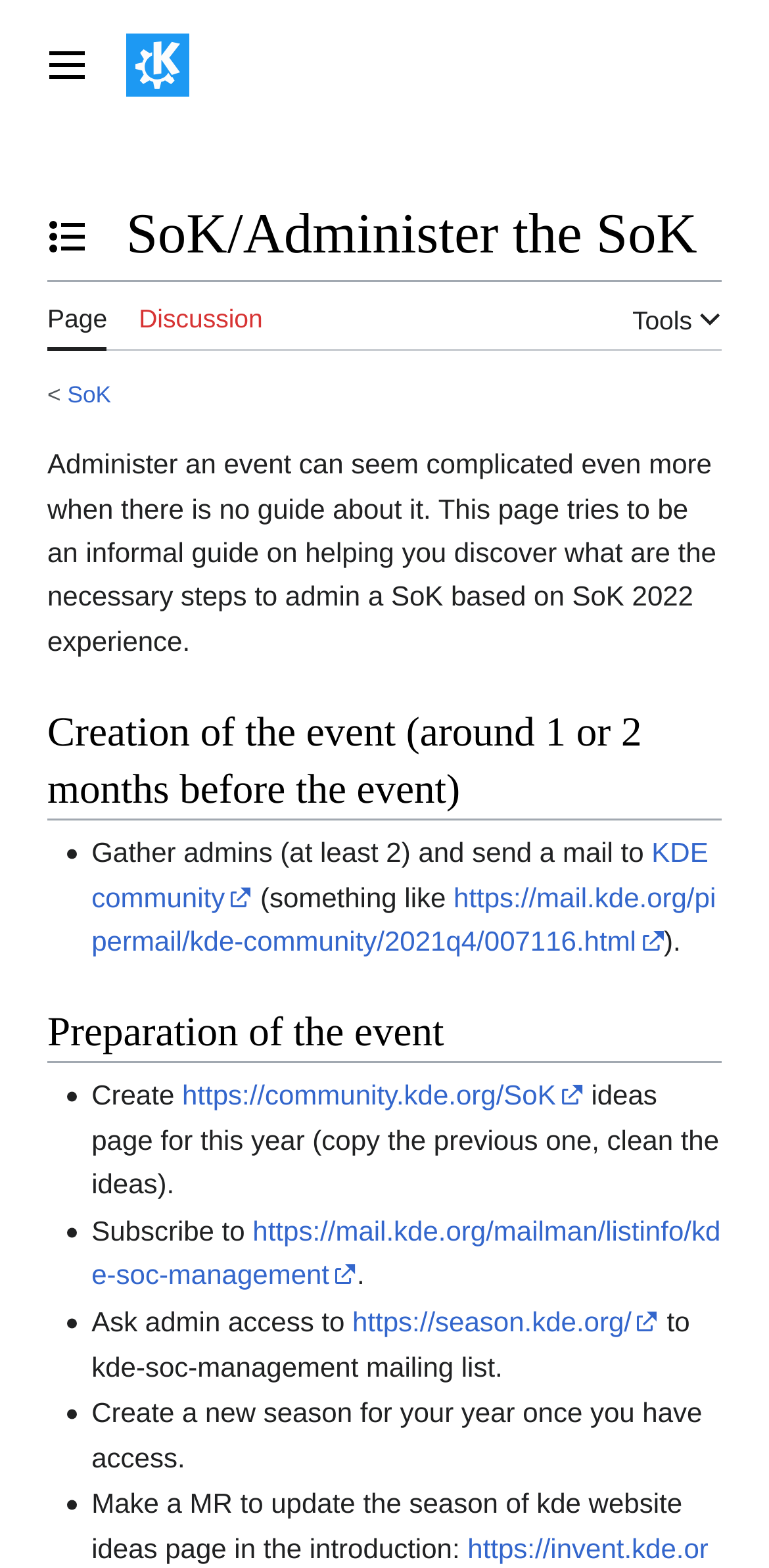Determine the bounding box coordinates of the region to click in order to accomplish the following instruction: "Visit the 'KDE community' link". Provide the coordinates as four float numbers between 0 and 1, specifically [left, top, right, bottom].

[0.119, 0.533, 0.921, 0.582]